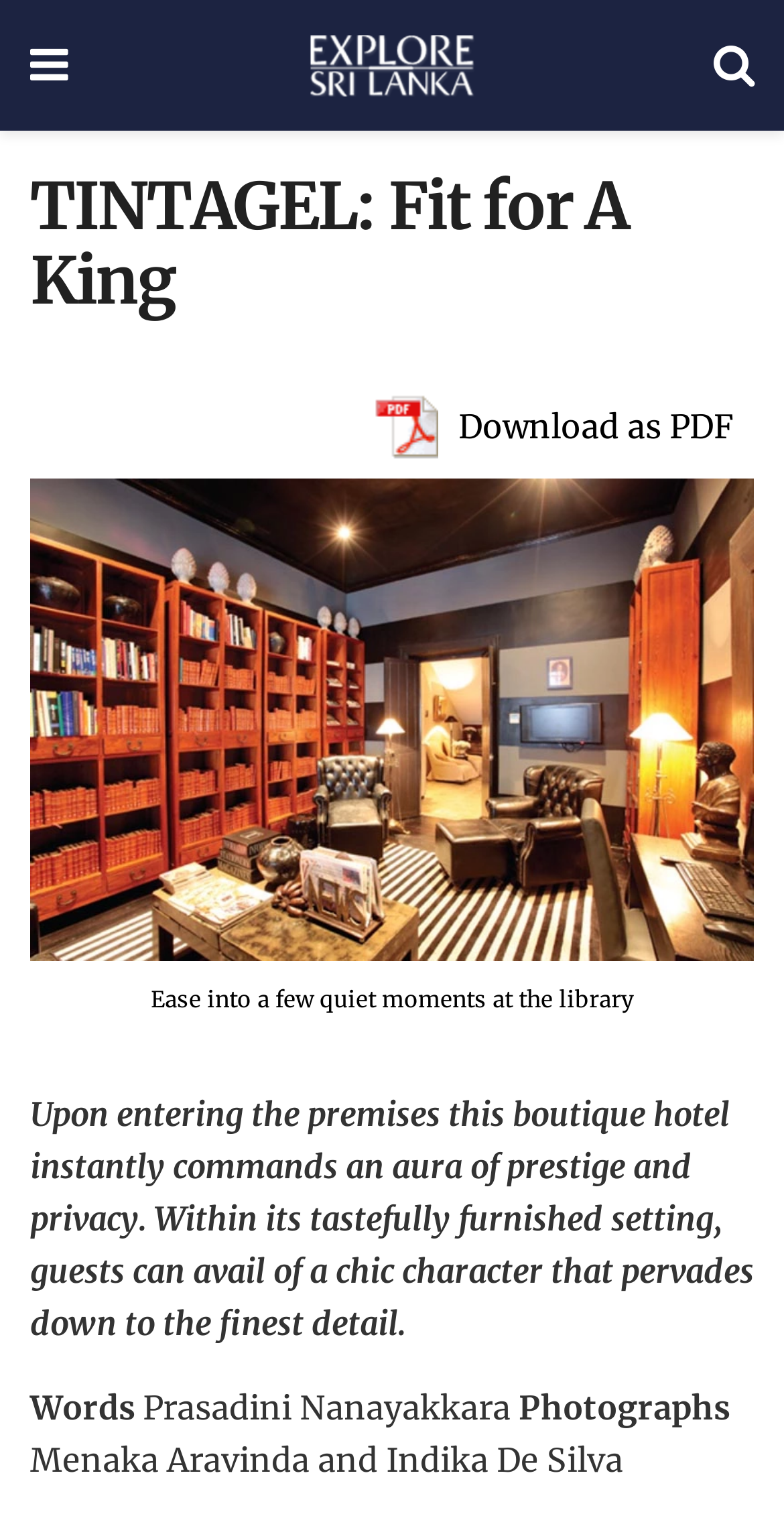Please specify the bounding box coordinates in the format (top-left x, top-left y, bottom-right x, bottom-right y), with values ranging from 0 to 1. Identify the bounding box for the UI component described as follows: Download as PDF

[0.451, 0.254, 0.962, 0.31]